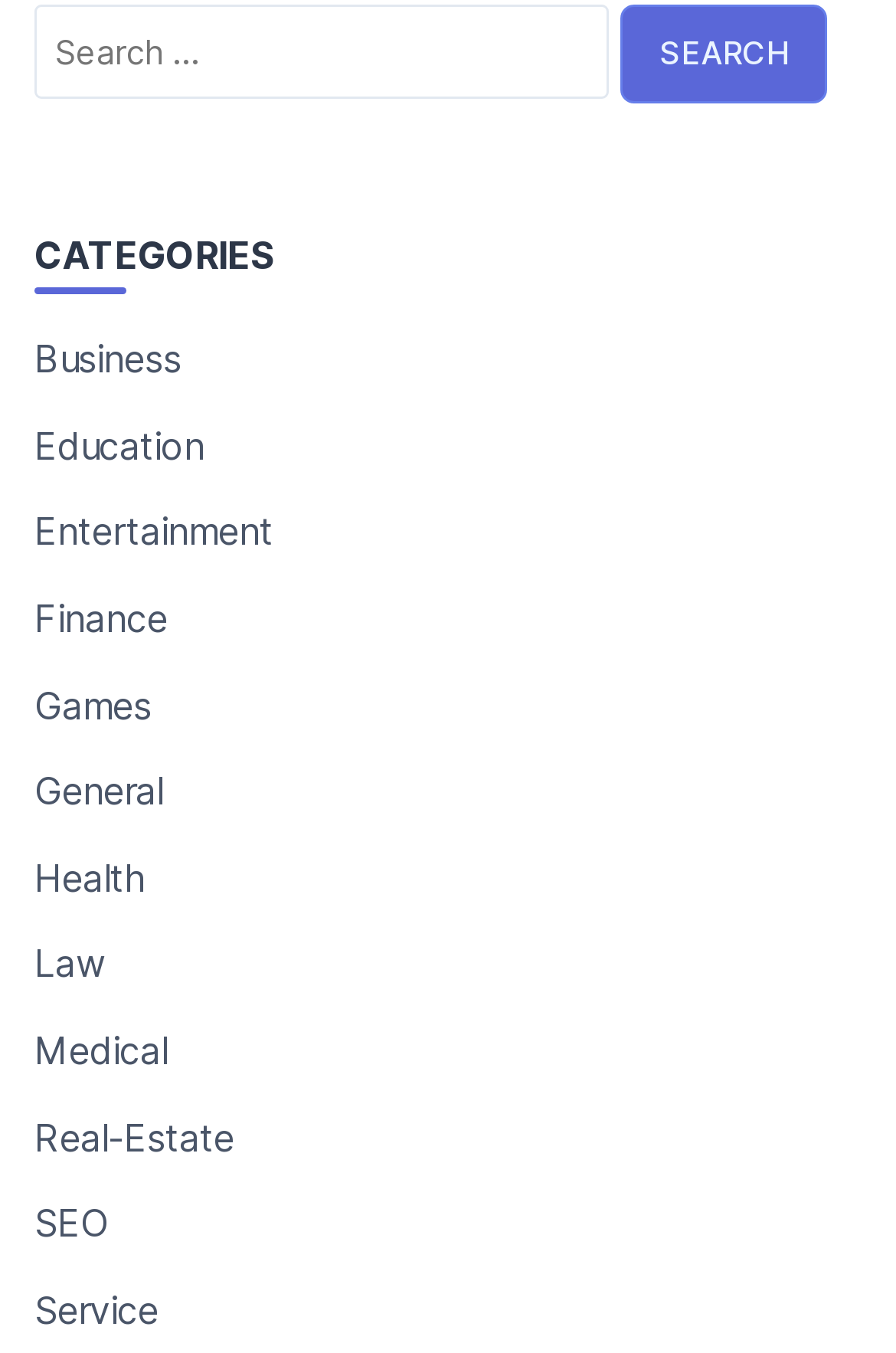Please determine the bounding box coordinates of the element to click in order to execute the following instruction: "Enter a search query". The coordinates should be four float numbers between 0 and 1, specified as [left, top, right, bottom].

[0.038, 0.003, 0.679, 0.073]